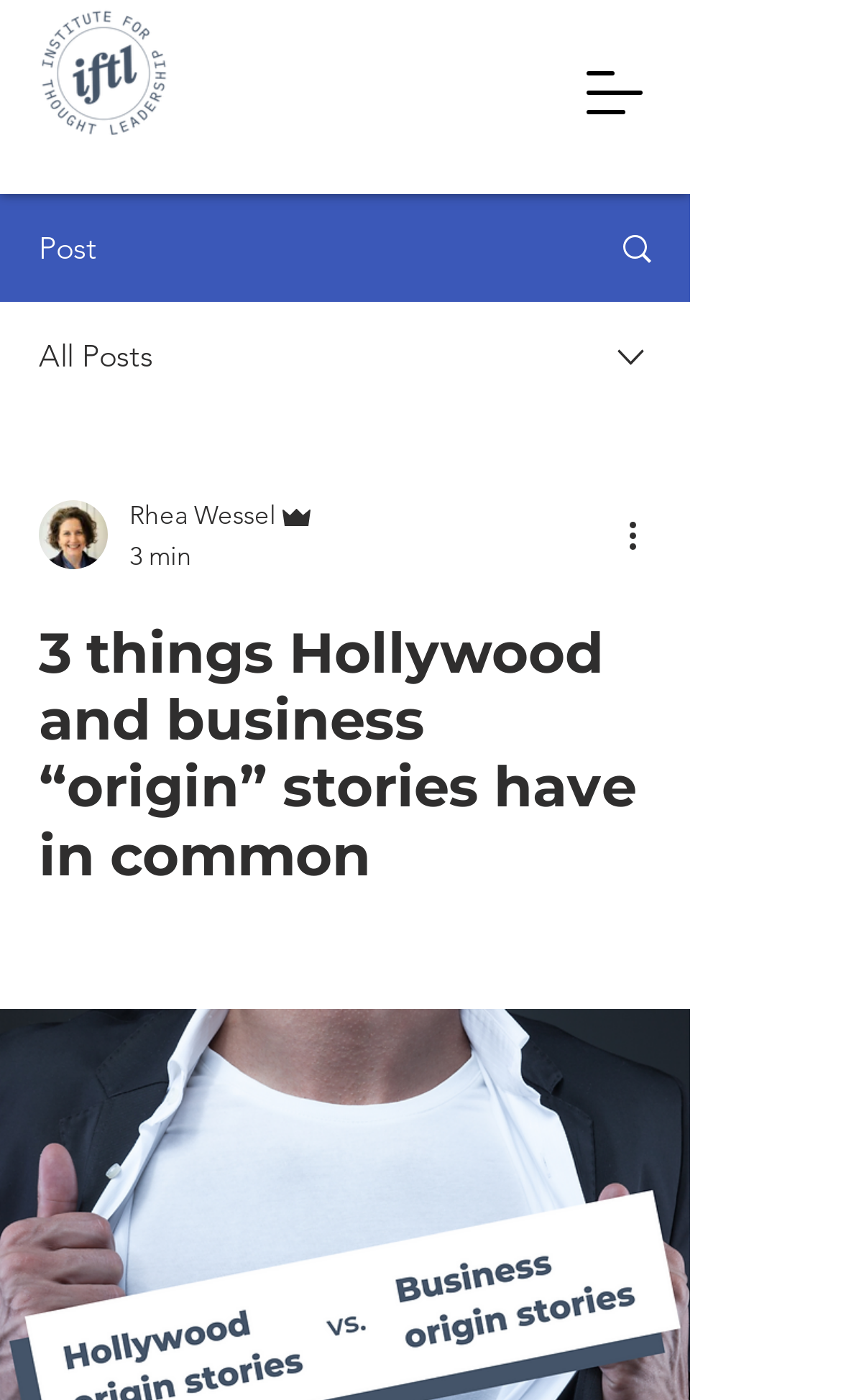Extract the bounding box coordinates for the HTML element that matches this description: "Rhea Wessel". The coordinates should be four float numbers between 0 and 1, i.e., [left, top, right, bottom].

[0.154, 0.353, 0.377, 0.383]